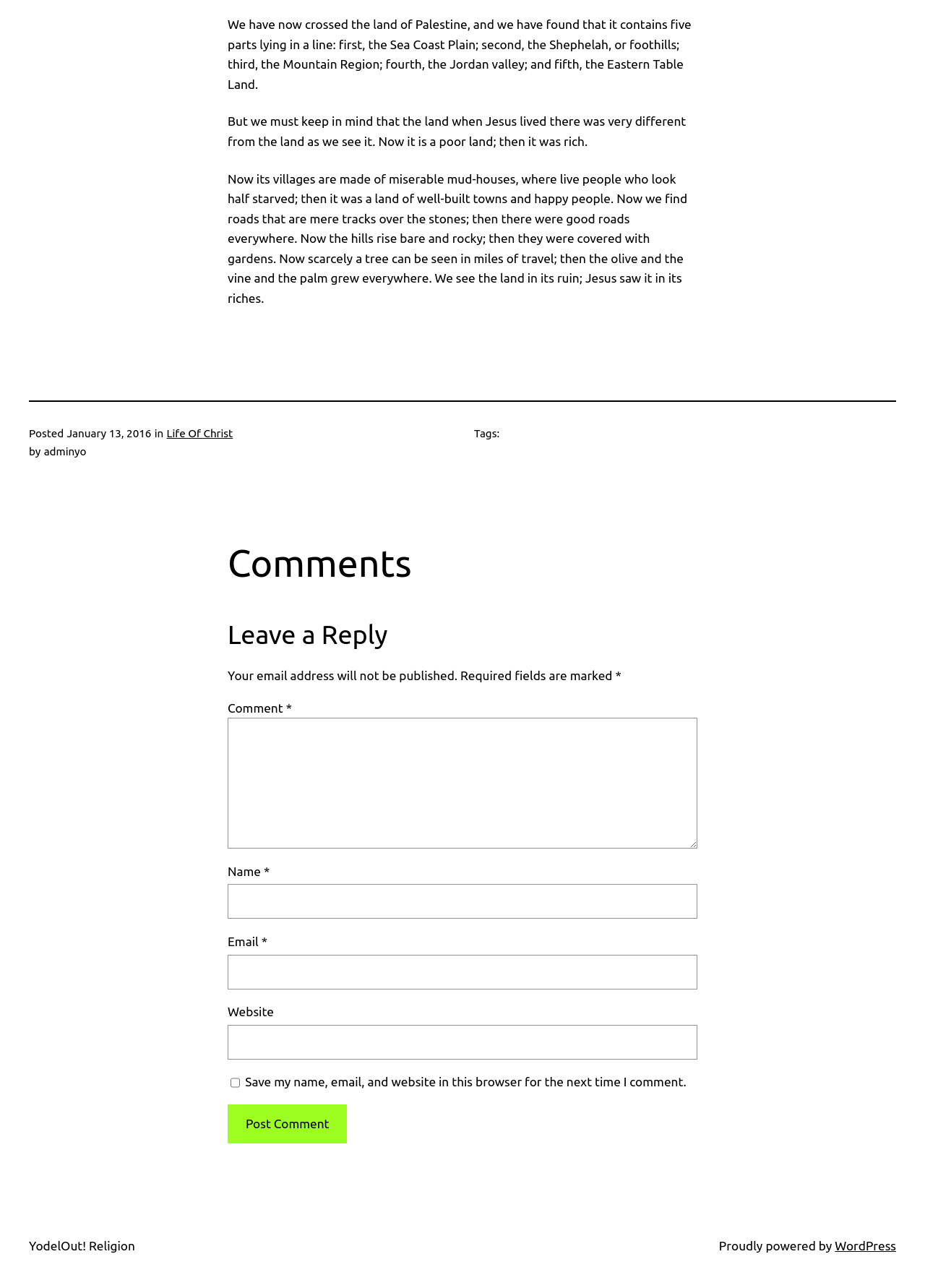What is the current state of the land of Palestine?
Use the information from the screenshot to give a comprehensive response to the question.

According to the article, the land of Palestine is currently in a state of ruin. The text describes the land as being poor, with miserable mud-houses, bare and rocky hills, and few trees. This is in contrast to the land's state during Jesus' time, which is described as being rich and fertile.